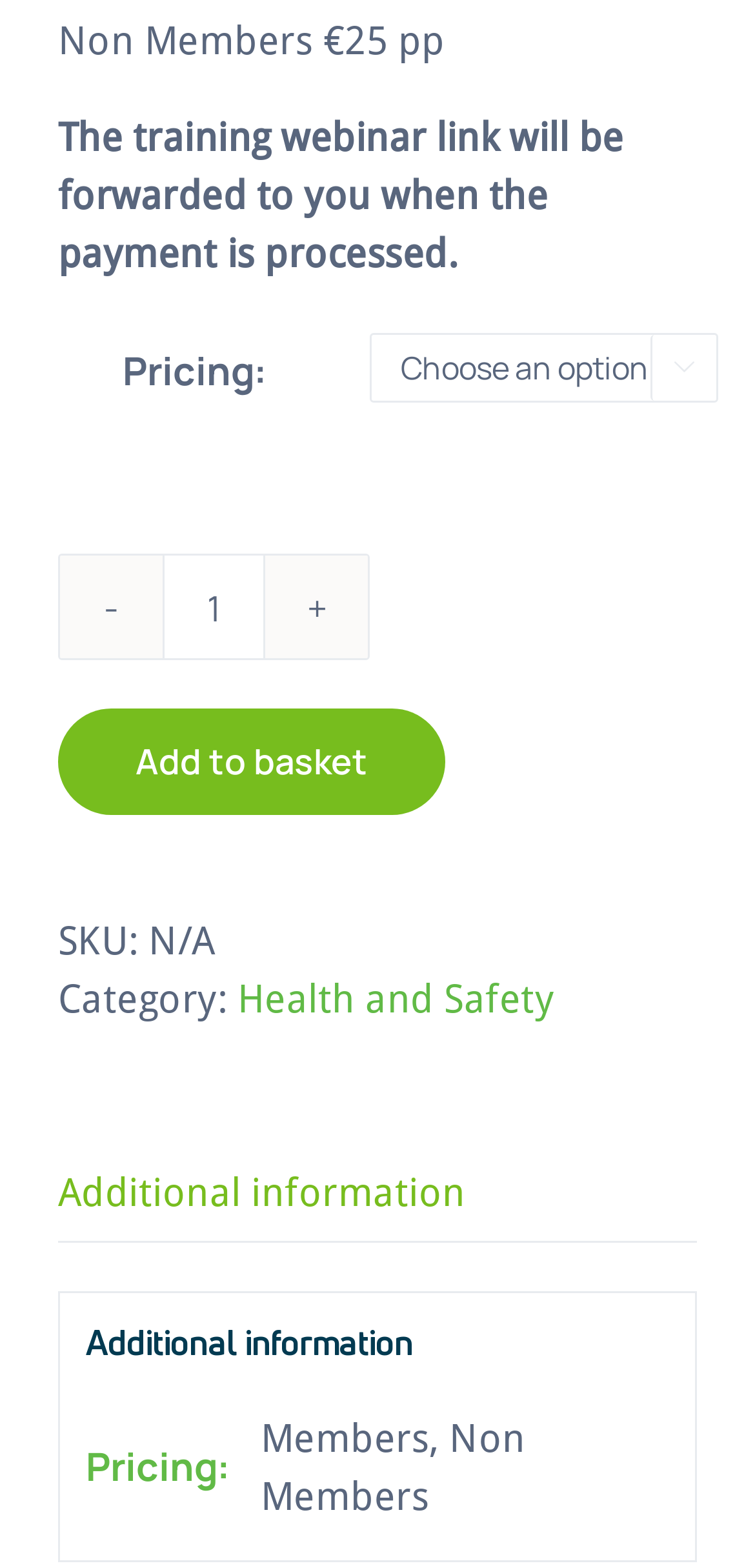Using the information in the image, give a detailed answer to the following question: What is the purpose of the '+' button?

The '+' button is located next to the spinbutton 'Product quantity', suggesting that it is used to increase the quantity of the product.